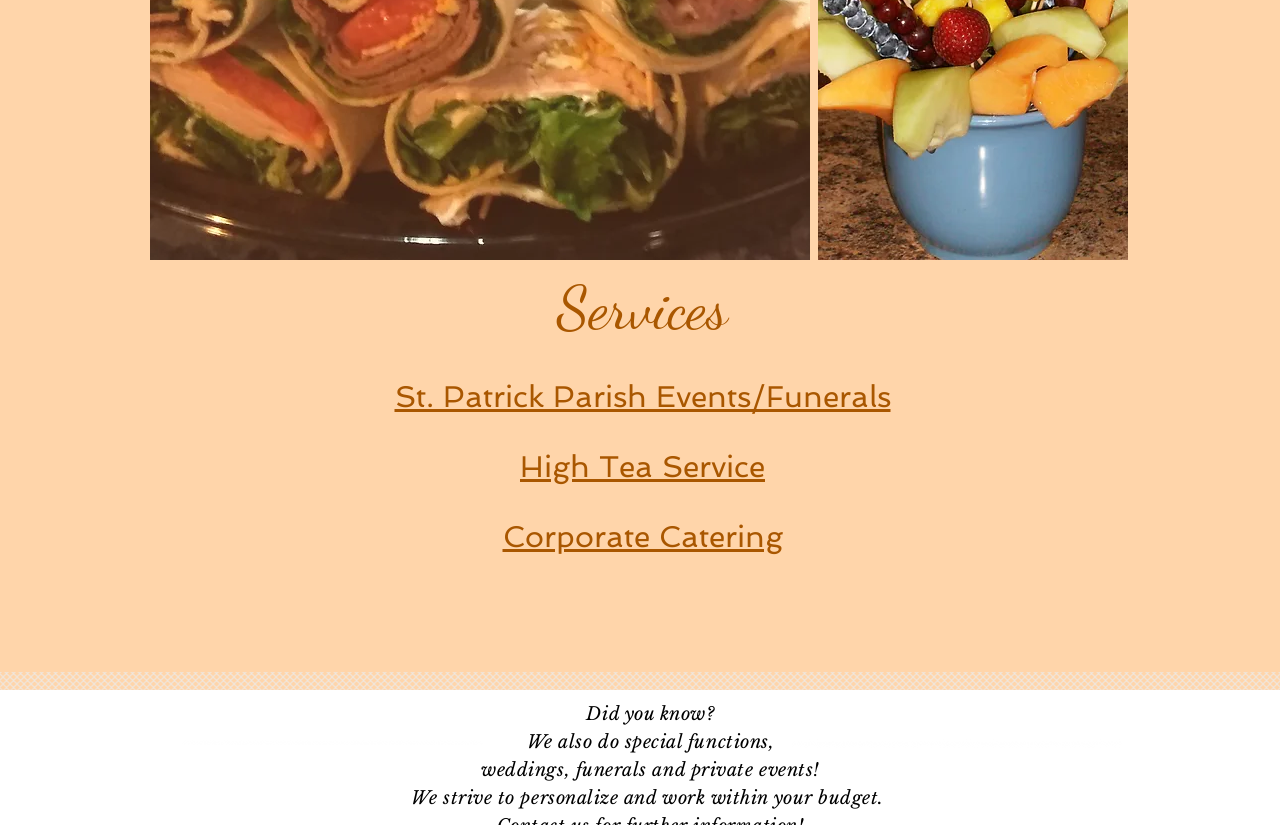Determine the bounding box coordinates for the UI element matching this description: "High Tea Service".

[0.406, 0.544, 0.598, 0.587]